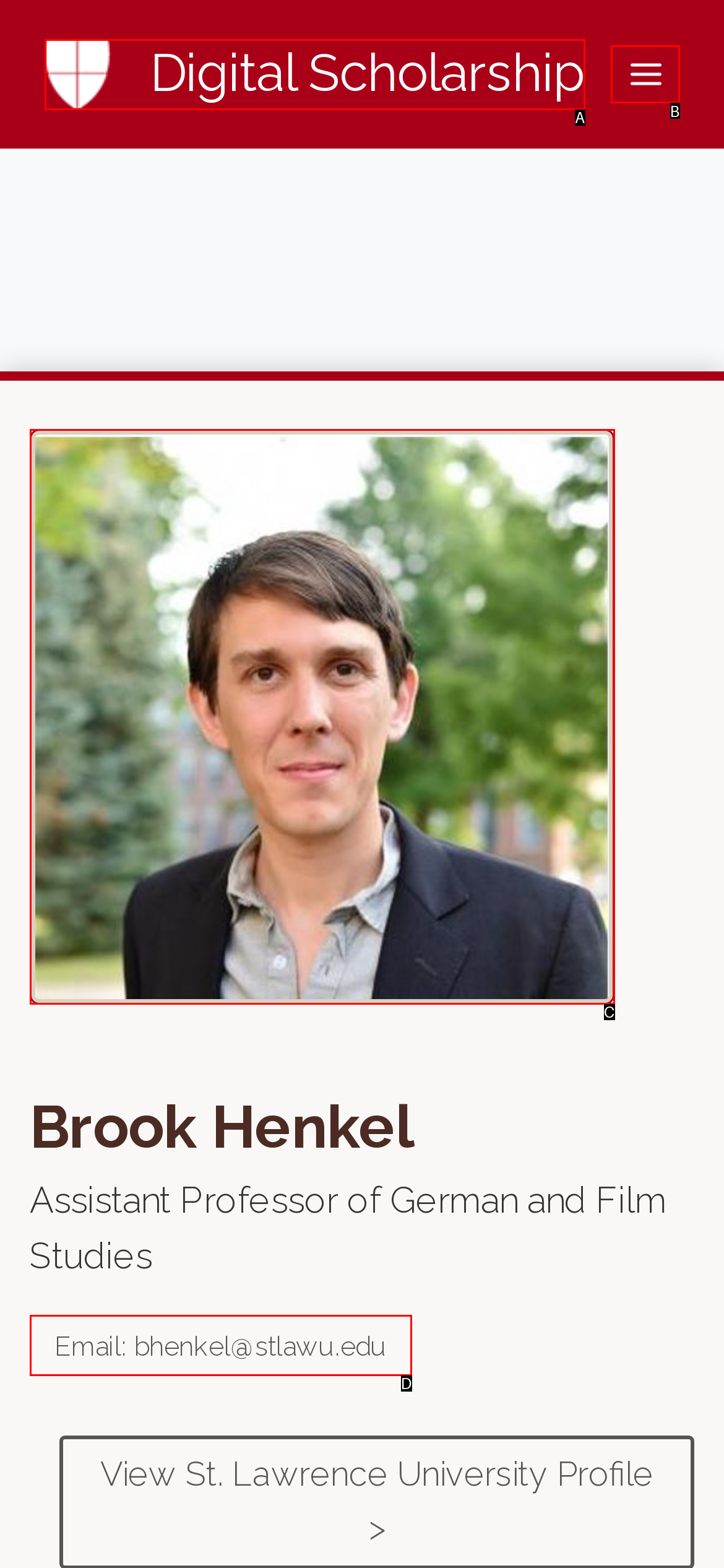From the description: Email: bhenkel@stlawu.edu, identify the option that best matches and reply with the letter of that option directly.

D